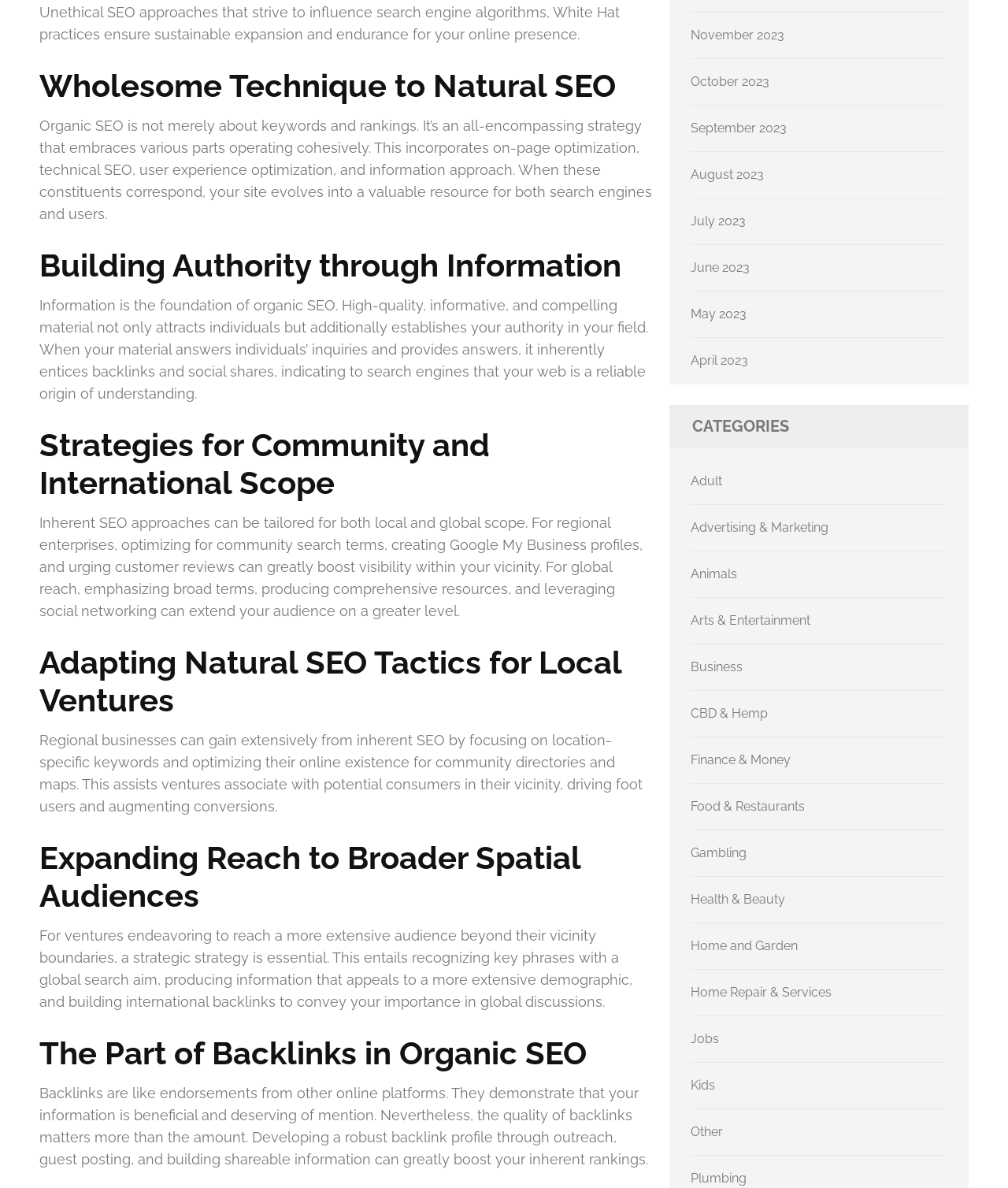What is the importance of information in organic SEO?
Refer to the image and answer the question using a single word or phrase.

Foundation of organic SEO